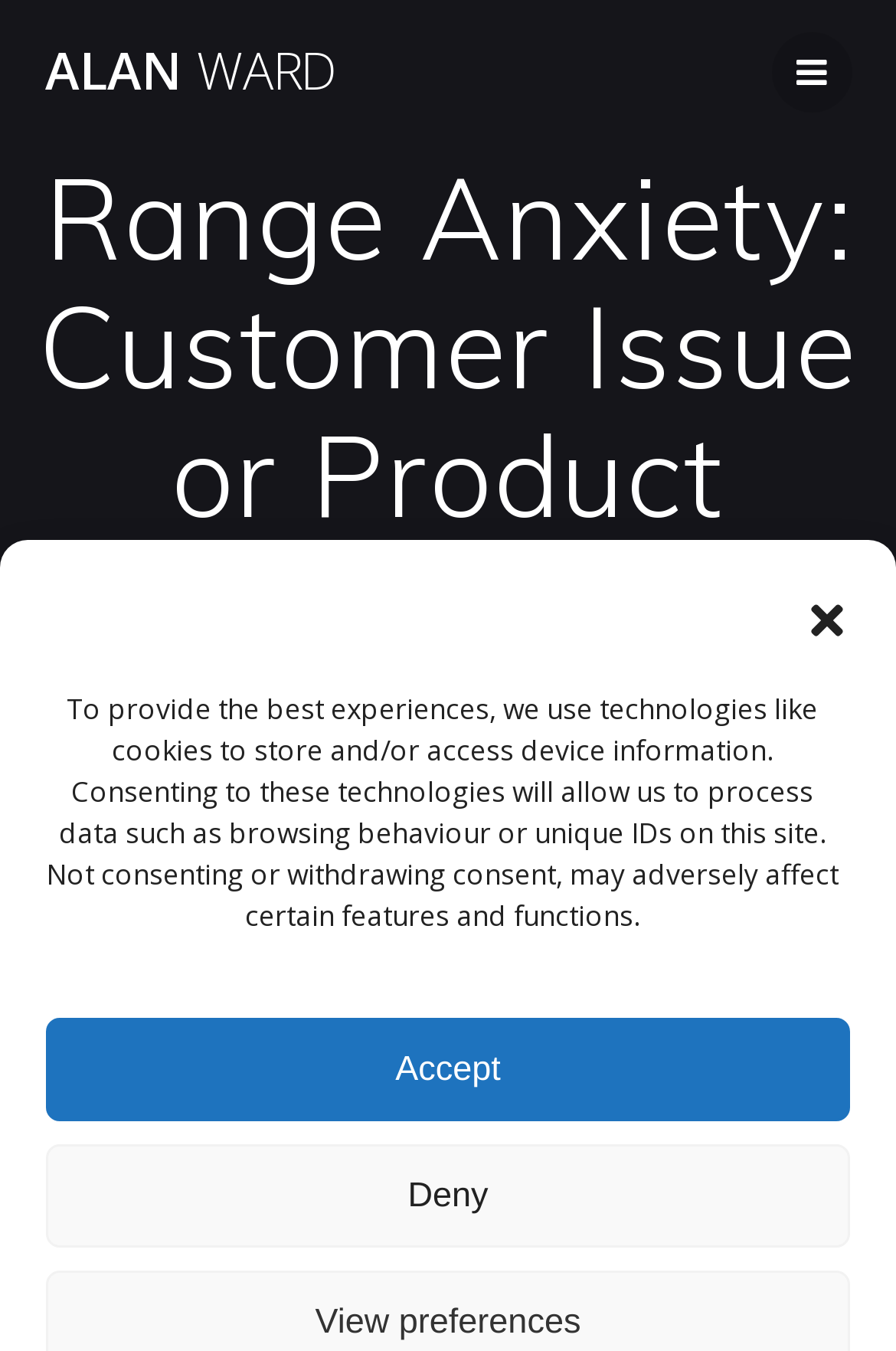Please look at the image and answer the question with a detailed explanation: What is the category of the article?

The category of the article can be found by looking at the StaticText element 'Strategy, Architecture & Problem-Solving' which is located below the heading, suggesting that the article falls under this category.